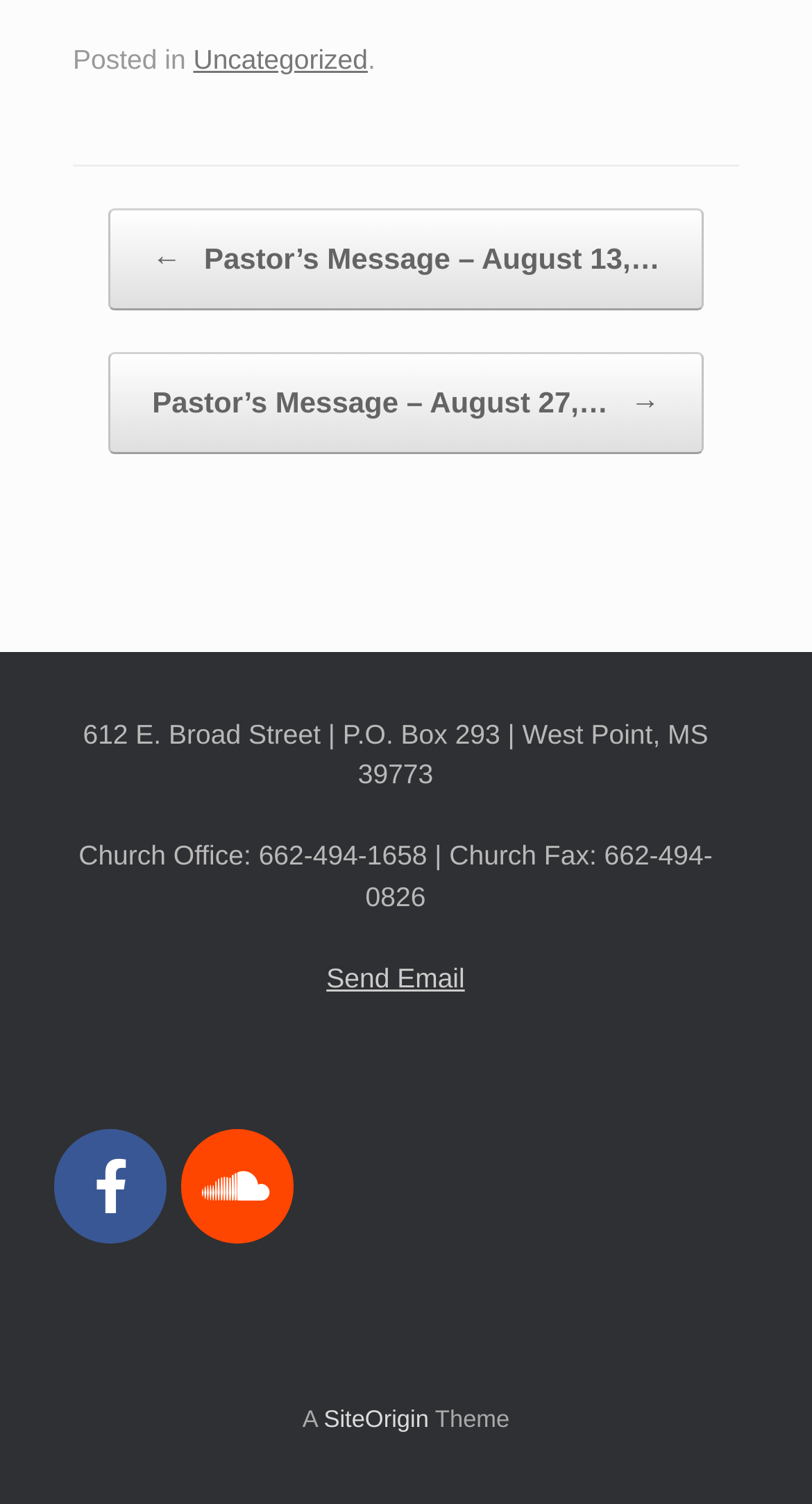Find and provide the bounding box coordinates for the UI element described with: "Uncategorized".

[0.238, 0.029, 0.453, 0.05]